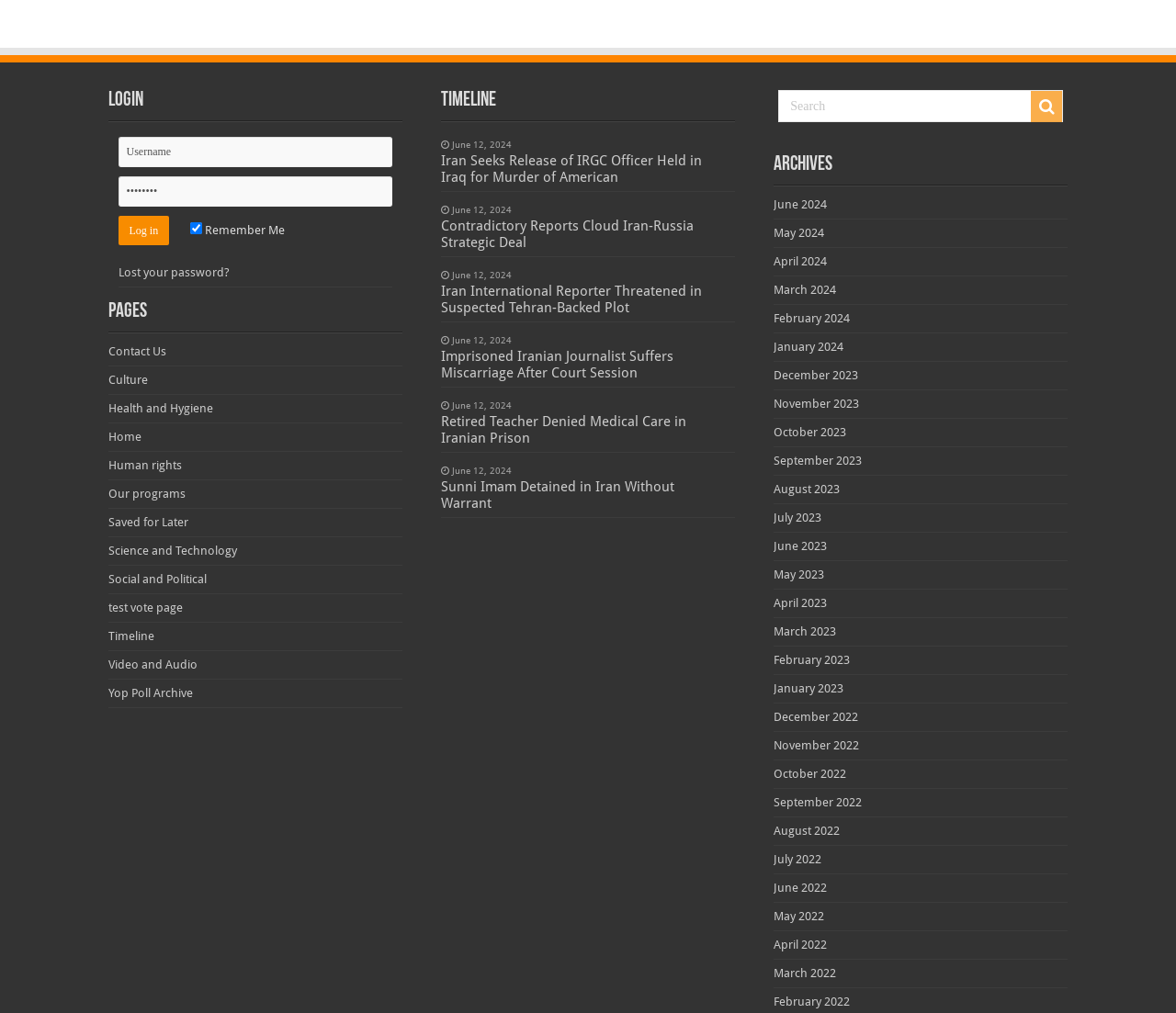Find the bounding box of the UI element described as follows: "input value="Search" name="s" value="Search"".

[0.662, 0.089, 0.904, 0.121]